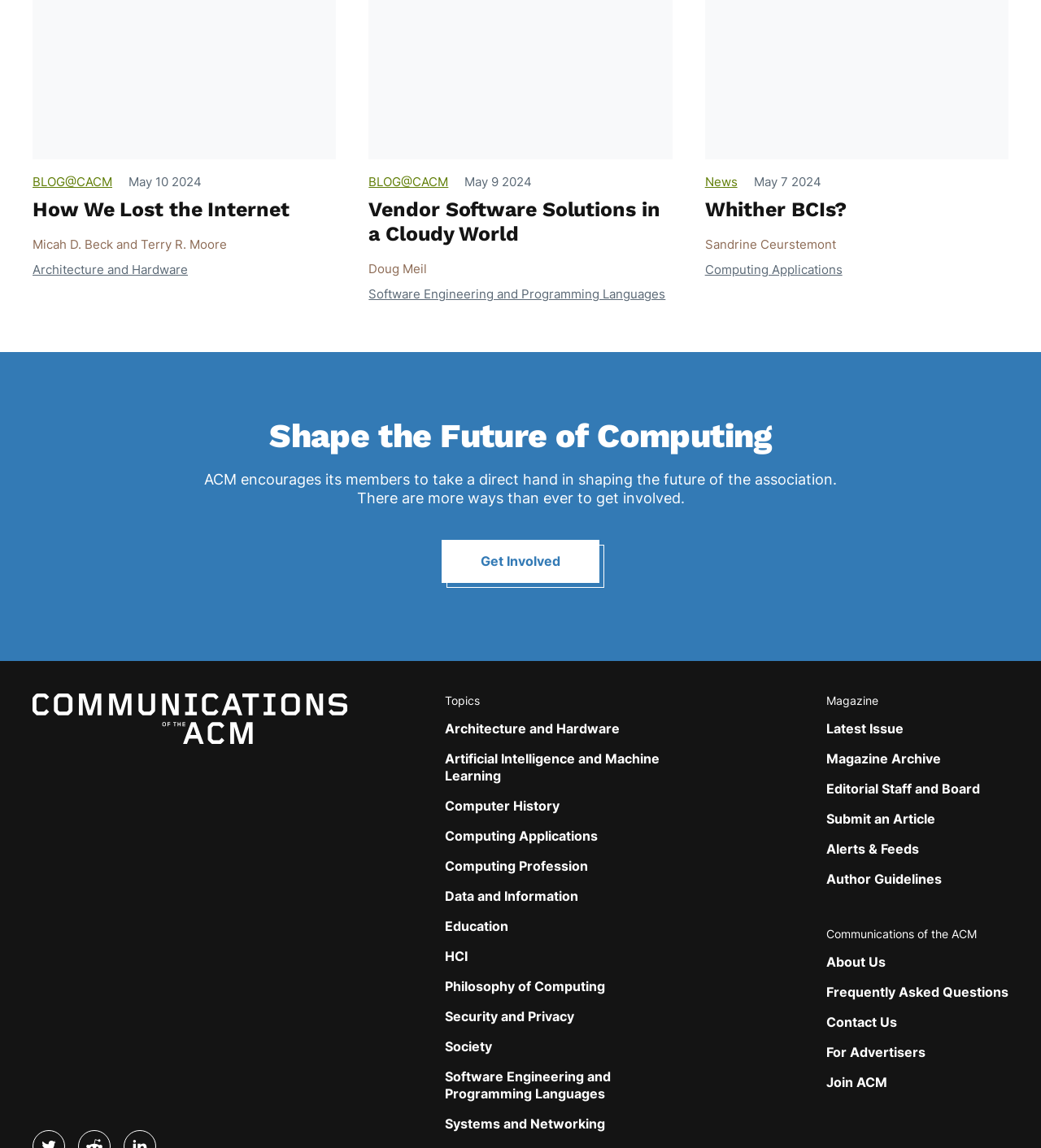Calculate the bounding box coordinates of the UI element given the description: "Computing Profession".

[0.427, 0.747, 0.565, 0.761]